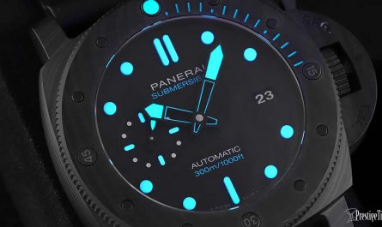What is the maximum depth the watch can withstand?
Please respond to the question with as much detail as possible.

According to the caption, the watch boasts an automatic movement capable of withstanding depths of 300 meters (1000 feet), making it suitable for diving enthusiasts.